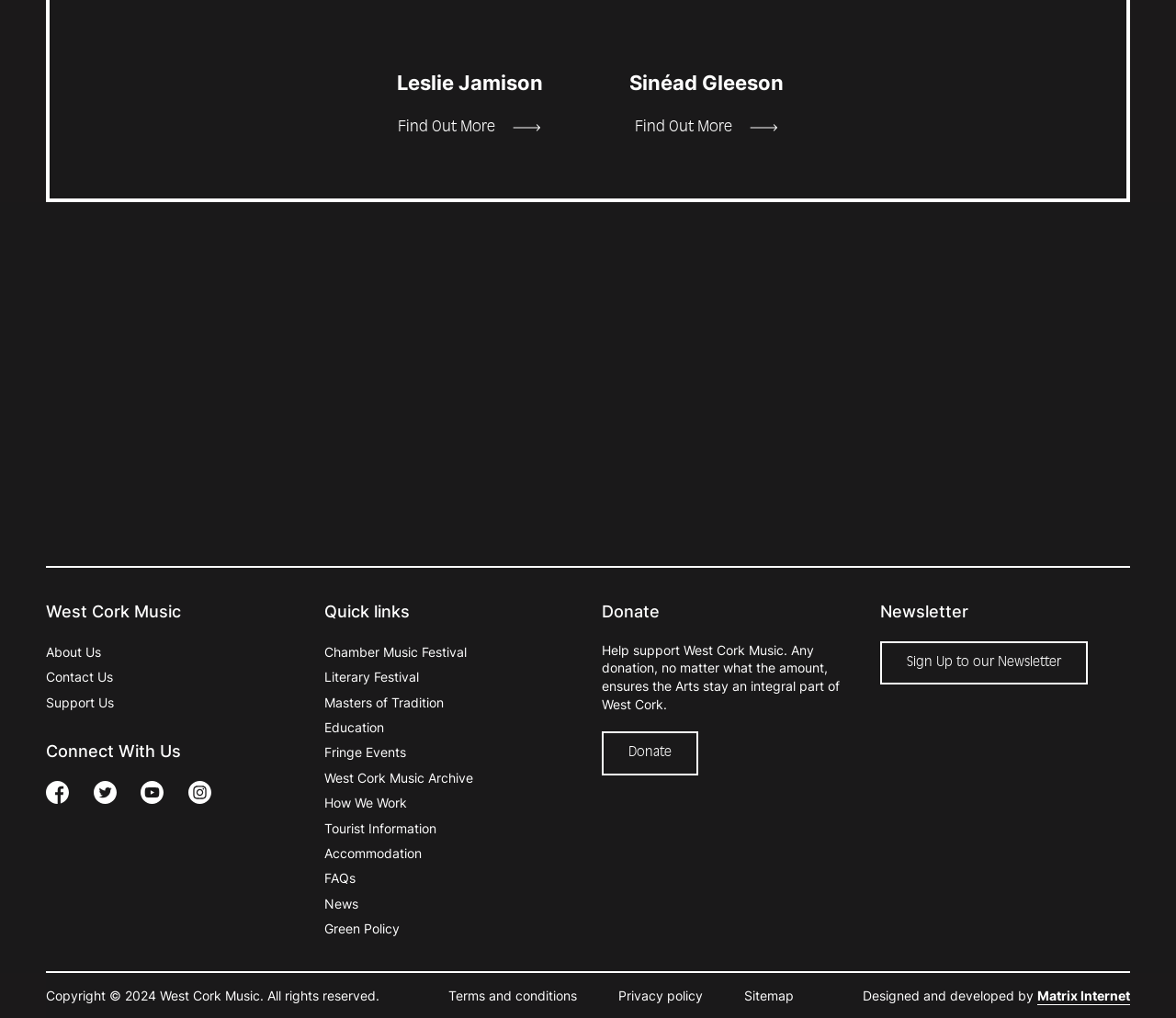Bounding box coordinates are given in the format (top-left x, top-left y, bottom-right x, bottom-right y). All values should be floating point numbers between 0 and 1. Provide the bounding box coordinate for the UI element described as: Masters of Tradition

[0.275, 0.682, 0.377, 0.699]